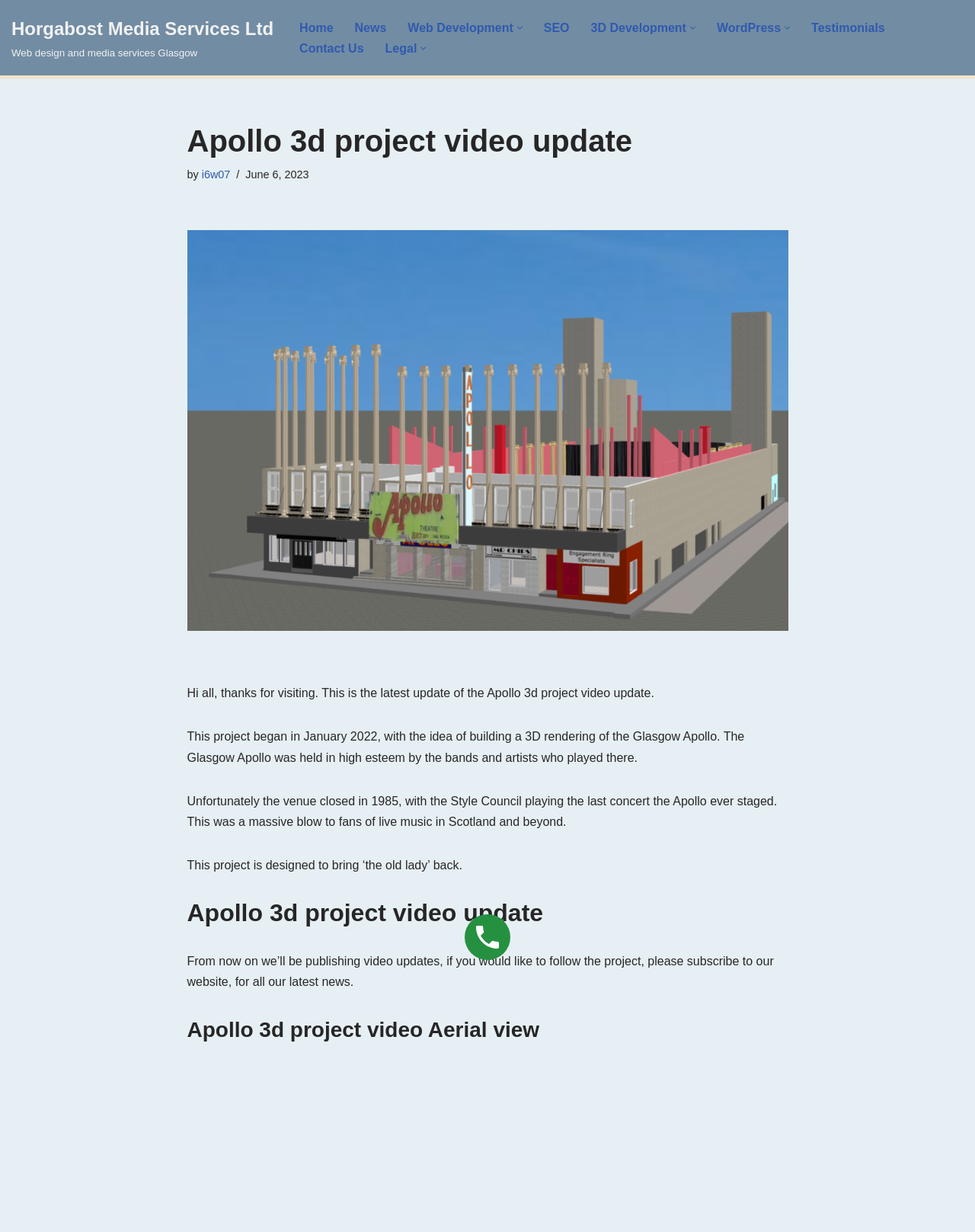What type of content will be published on this website?
Please respond to the question with a detailed and thorough explanation.

I found the answer by reading the text on the webpage, which states 'From now on we’ll be publishing video updates, if you would like to follow the project, please subscribe to our website, for all our latest news.'